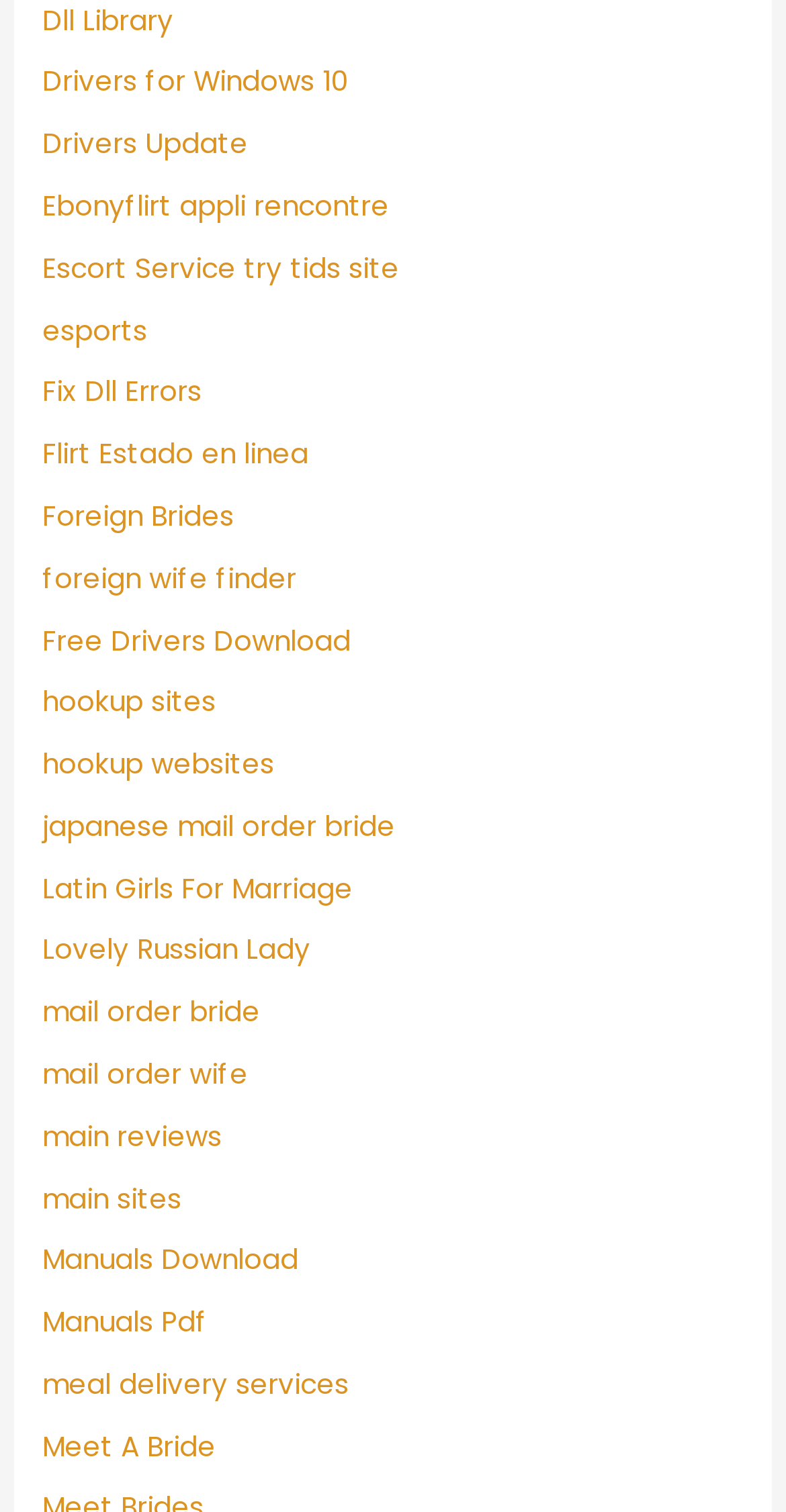What is the main topic of the webpage?
Ensure your answer is thorough and detailed.

Based on the links provided on the webpage, it appears that the webpage is related to two main topics: drivers and marriage. The links include 'Drivers for Windows 10', 'Drivers Update', and 'Free Drivers Download', which suggest that the webpage is related to drivers. Additionally, there are links such as 'mail order bride', 'foreign wife finder', and 'Meet A Bride', which suggest that the webpage is also related to marriage.